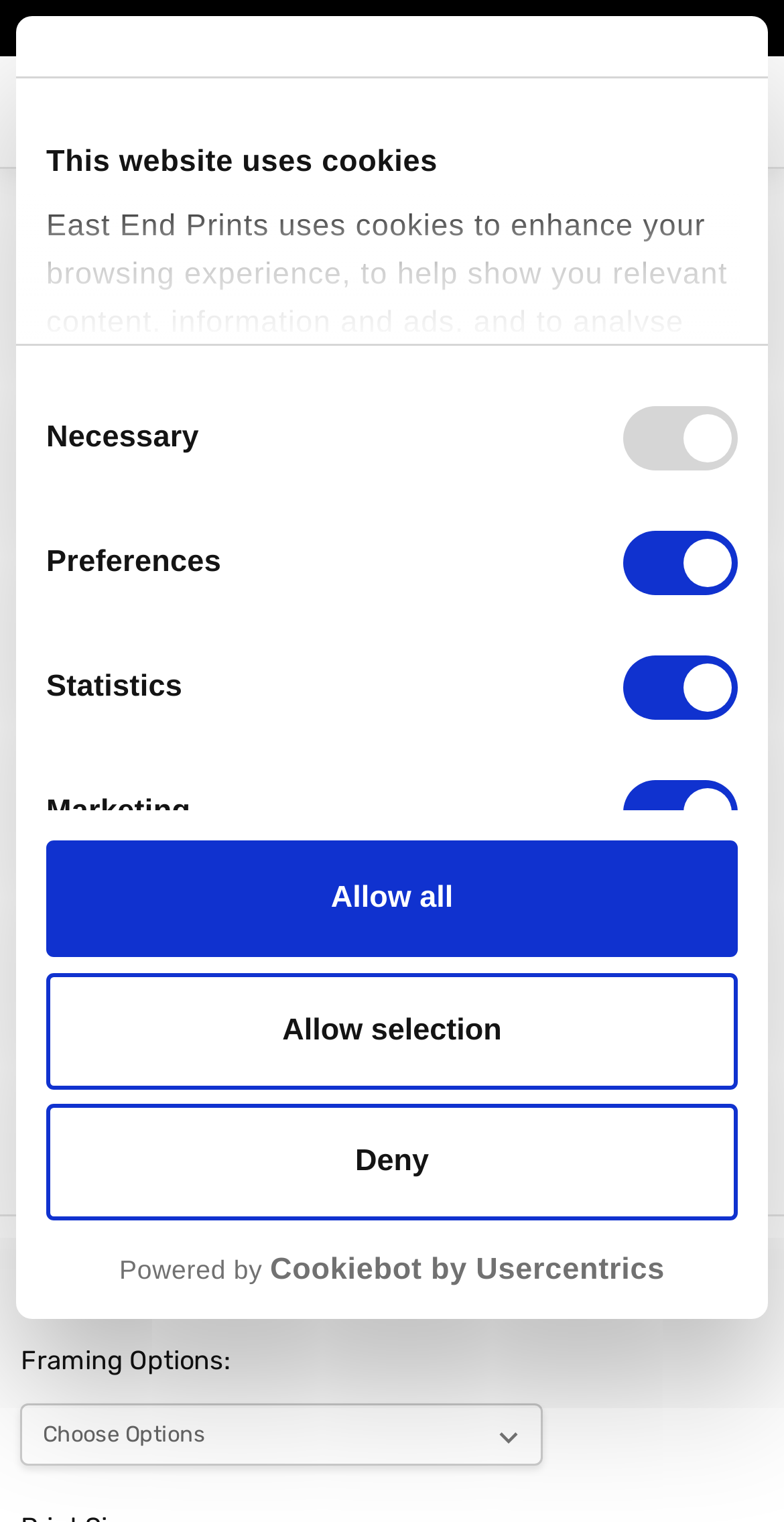Utilize the information from the image to answer the question in detail:
What is the price range of the art print?

The price range of the art print can be found in the StaticText element with the text '£19.95 - £119.95'.